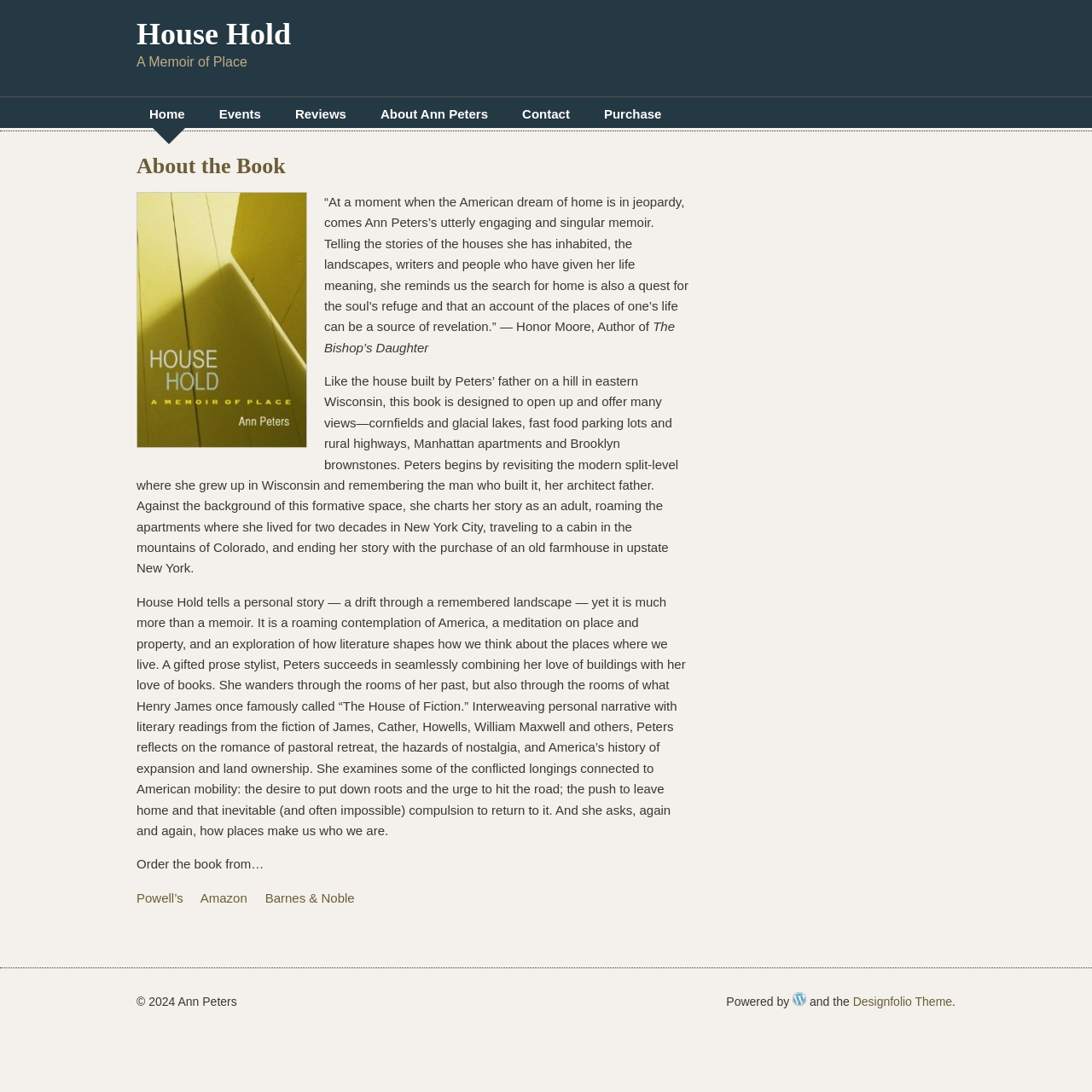Pinpoint the bounding box coordinates of the clickable element to carry out the following instruction: "Read about the book."

[0.125, 0.141, 0.633, 0.164]